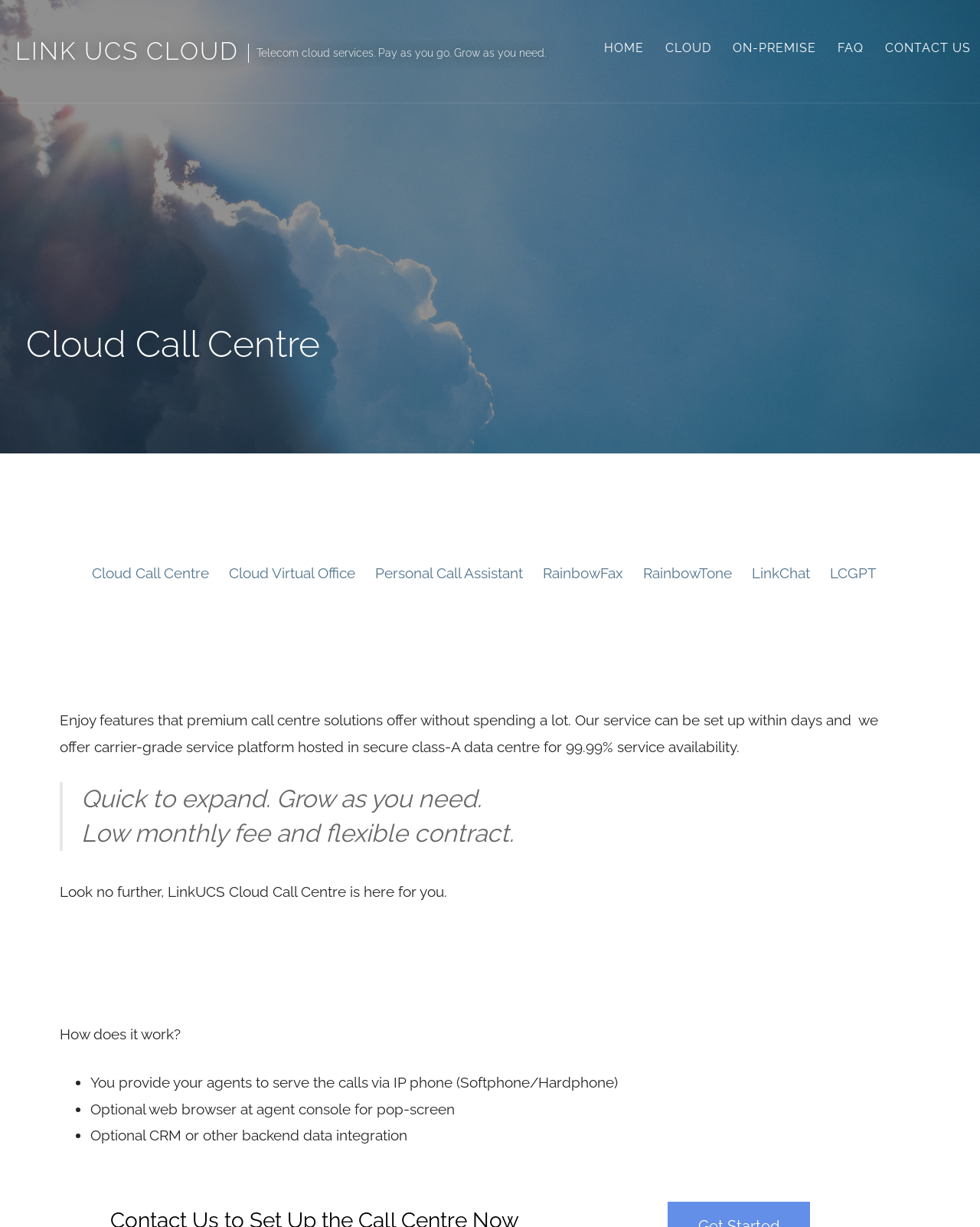Carefully examine the image and provide an in-depth answer to the question: Is CRM integration optional?

The webpage mentions that 'Optional CRM or other backend data integration' is available. This suggests that CRM integration is not a required feature, but rather an optional one that users can choose to use if they need it.